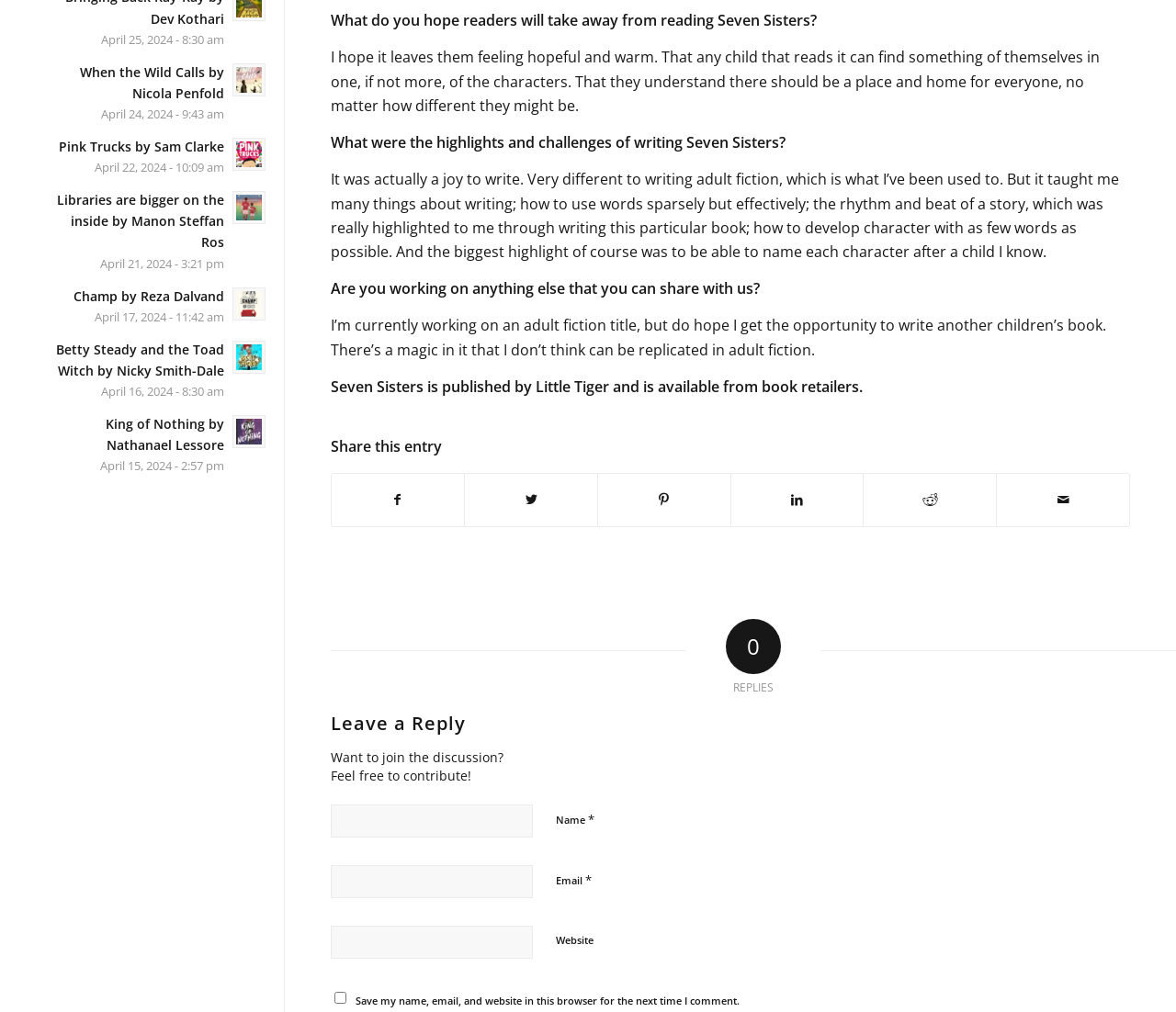Please specify the bounding box coordinates of the element that should be clicked to execute the given instruction: 'Leave a reply'. Ensure the coordinates are four float numbers between 0 and 1, expressed as [left, top, right, bottom].

[0.281, 0.705, 1.0, 0.725]